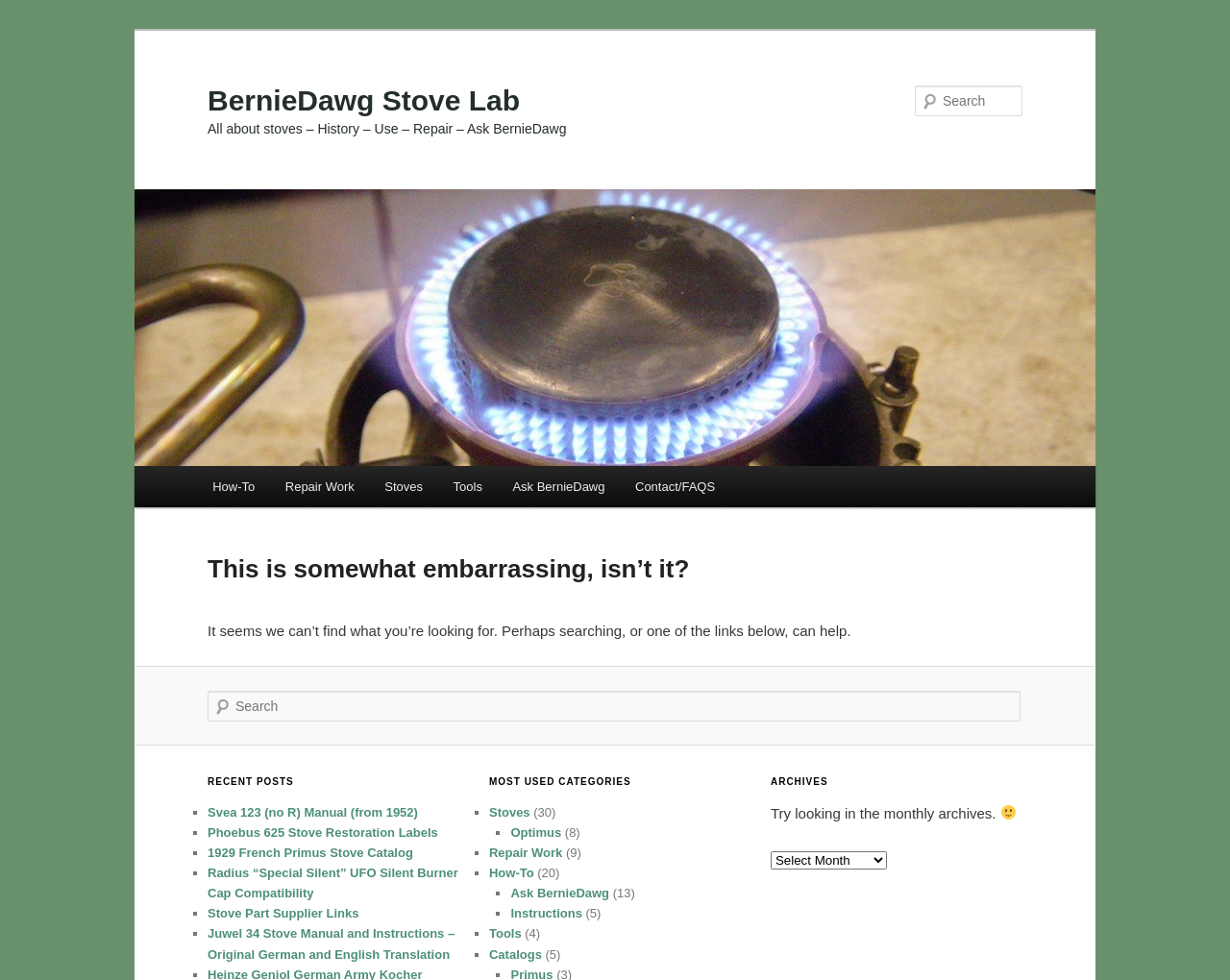Pinpoint the bounding box coordinates of the area that should be clicked to complete the following instruction: "Read recent post Svea 123 (no R) Manual (from 1952)". The coordinates must be given as four float numbers between 0 and 1, i.e., [left, top, right, bottom].

[0.169, 0.821, 0.34, 0.836]